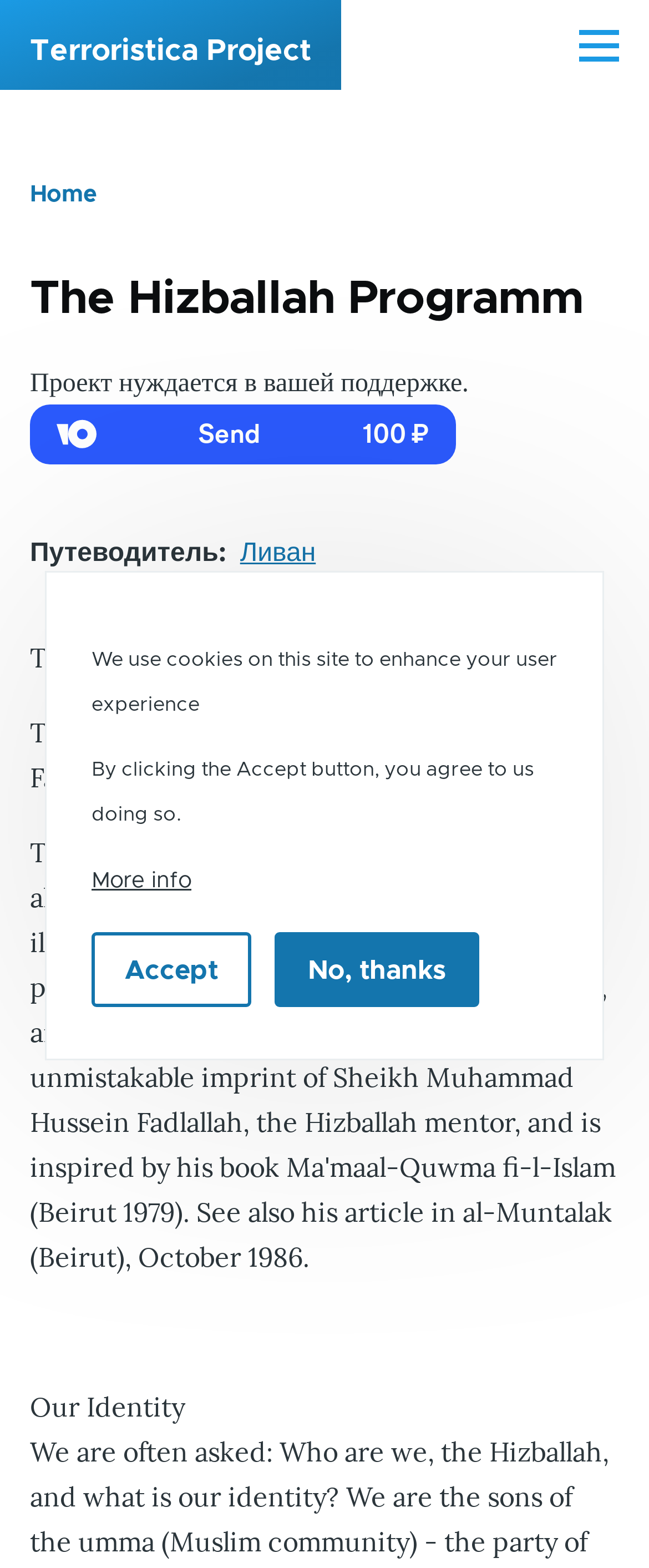Identify and generate the primary title of the webpage.

The Hizballah Programm